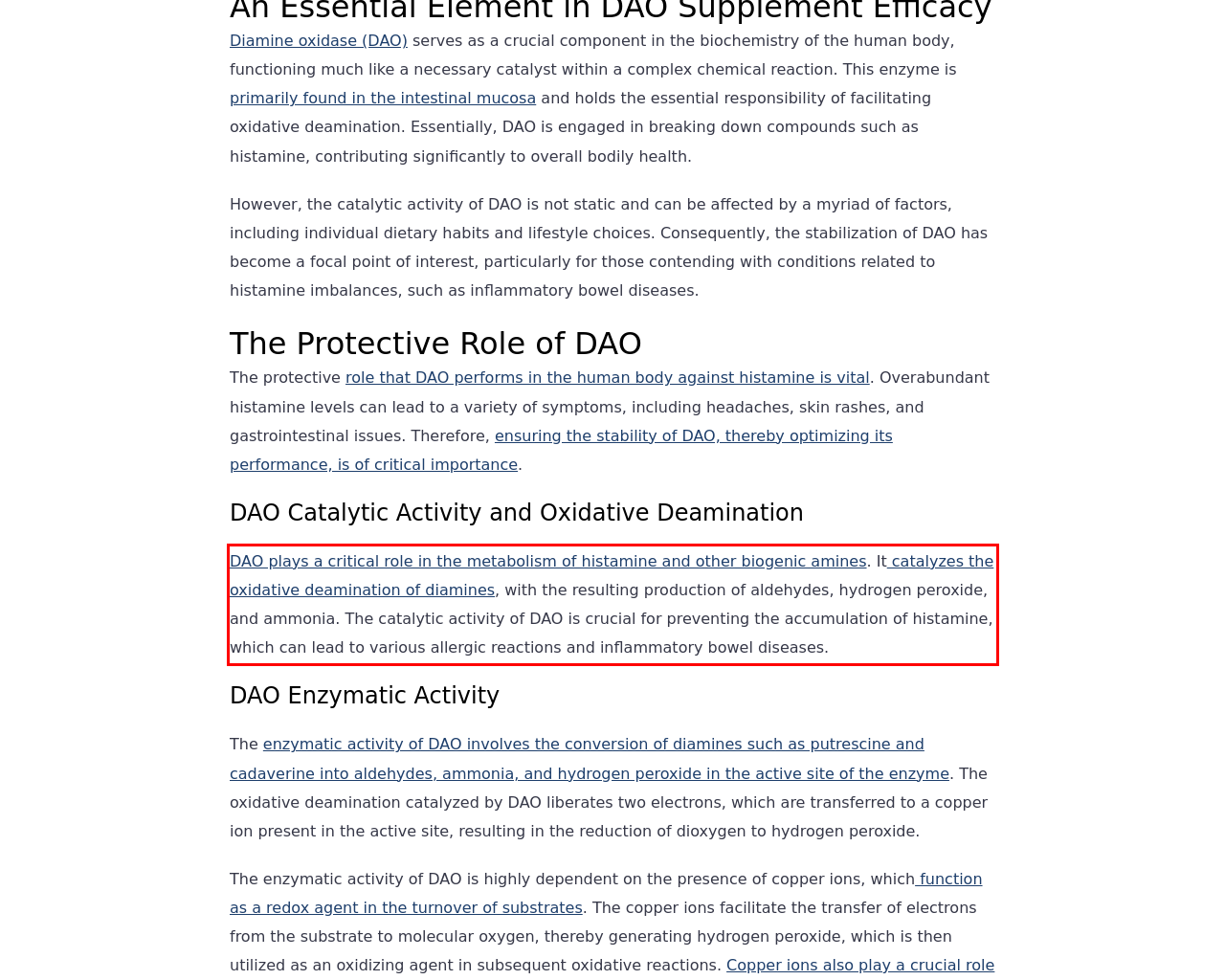Using the provided screenshot of a webpage, recognize the text inside the red rectangle bounding box by performing OCR.

DAO plays a critical role in the metabolism of histamine and other biogenic amines. It catalyzes the oxidative deamination of diamines, with the resulting production of aldehydes, hydrogen peroxide, and ammonia. The catalytic activity of DAO is crucial for preventing the accumulation of histamine, which can lead to various allergic reactions and inflammatory bowel diseases.